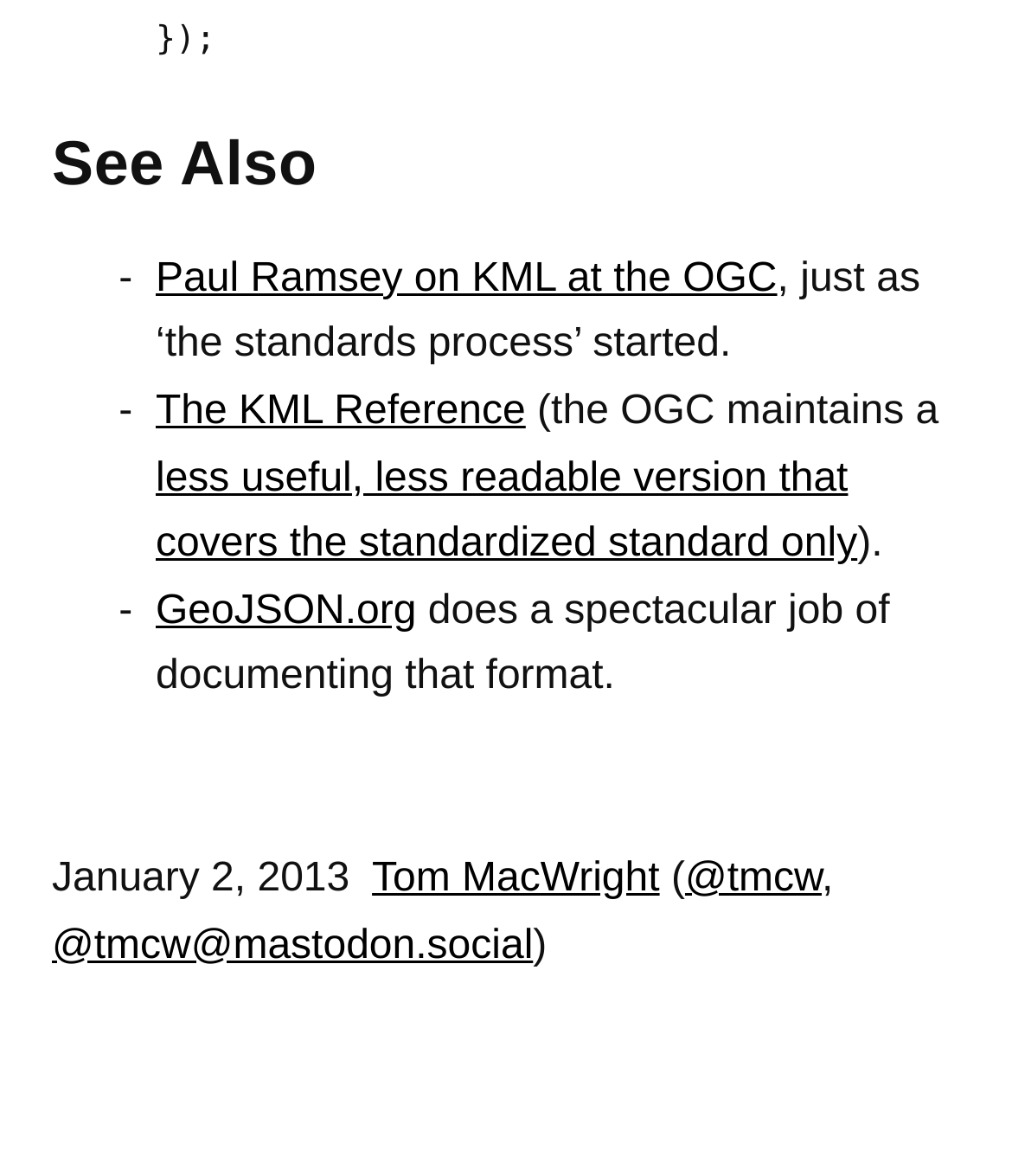Carefully observe the image and respond to the question with a detailed answer:
What is the date of the article?

I found the date of the article by looking at the static text element at the bottom of the page, which reads 'January 2, 2013'.